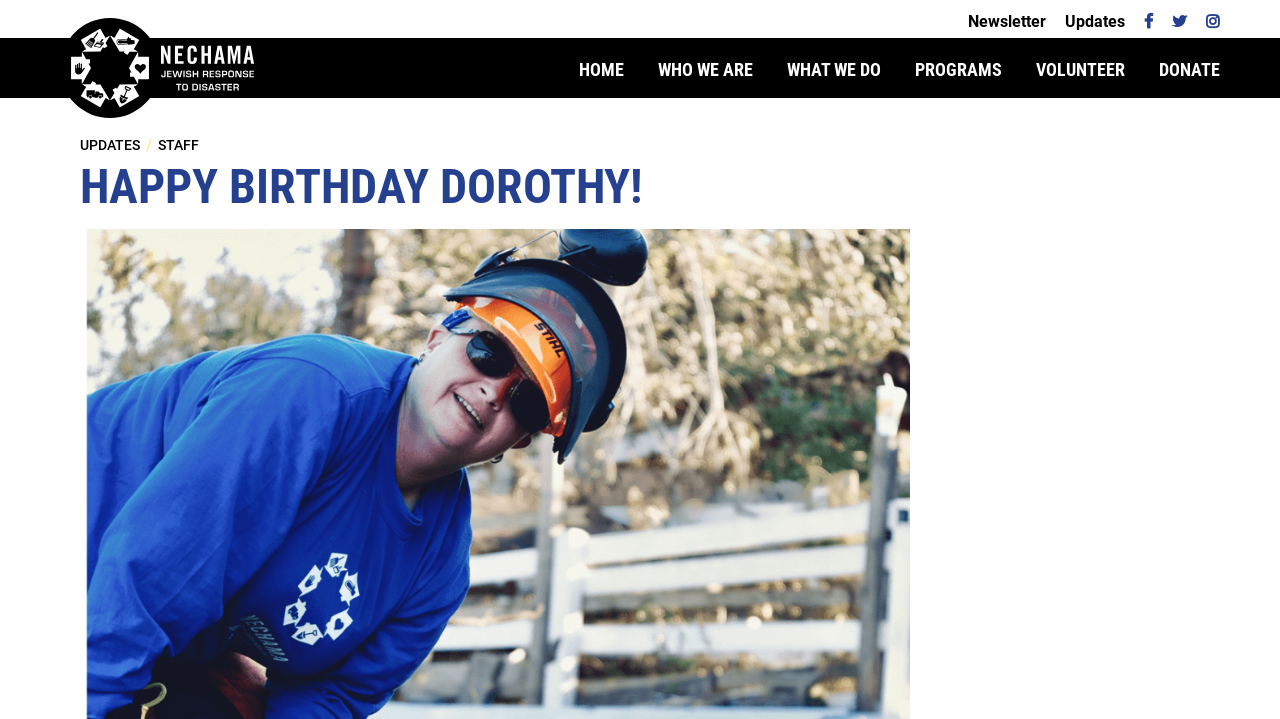Specify the bounding box coordinates for the region that must be clicked to perform the given instruction: "Go to the VOLUNTEER page".

[0.809, 0.082, 0.879, 0.111]